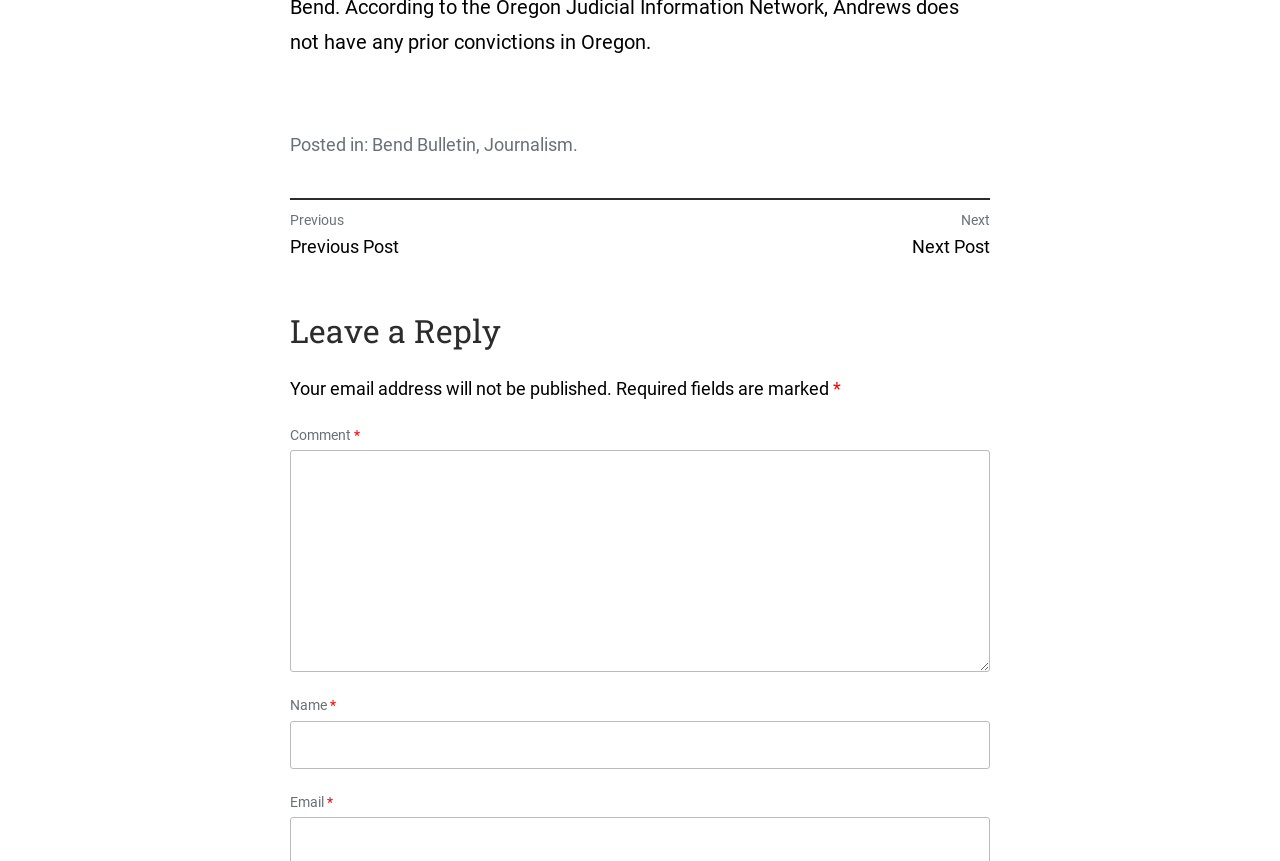Kindly respond to the following question with a single word or a brief phrase: 
What is the policy for email addresses?

Not published